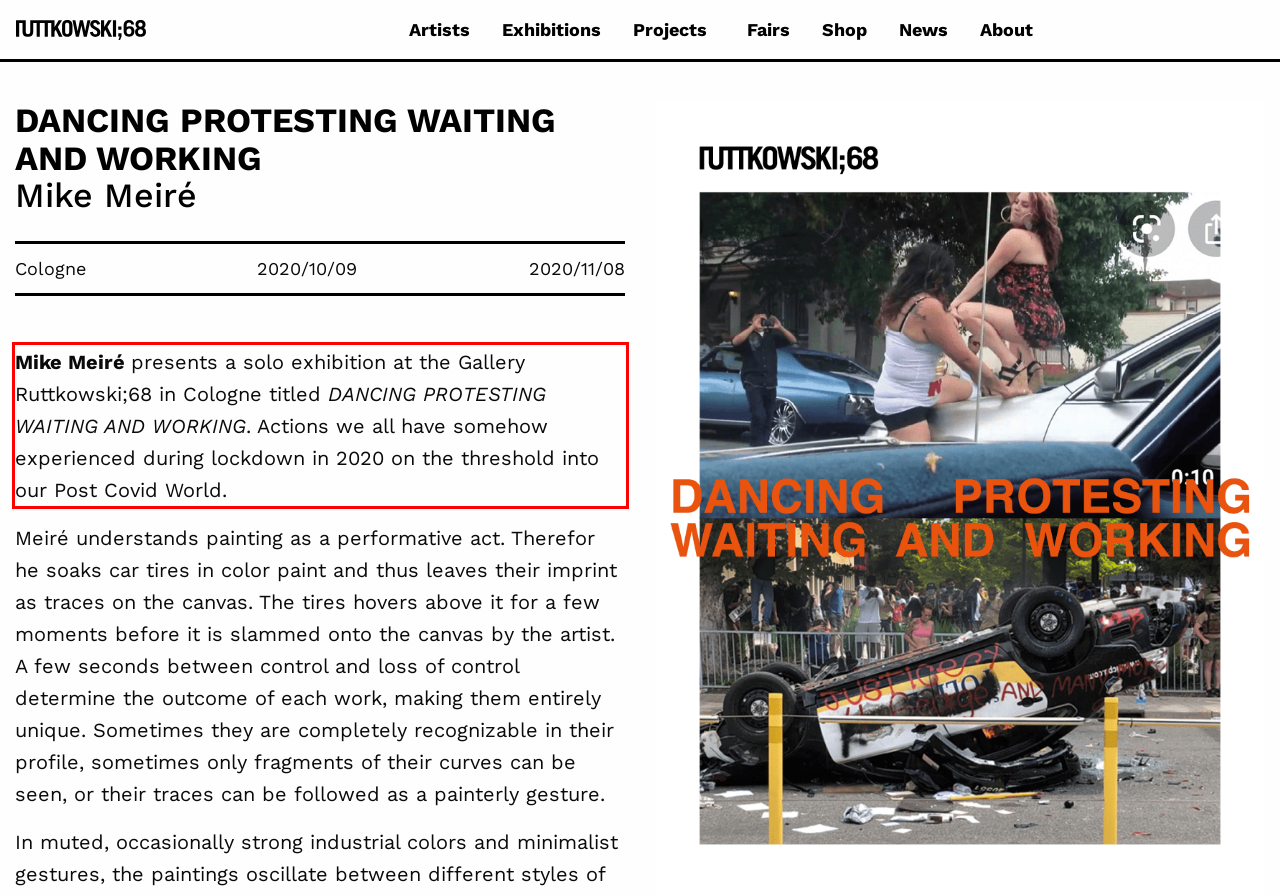You are provided with a screenshot of a webpage that includes a red bounding box. Extract and generate the text content found within the red bounding box.

Mike Meiré presents a solo exhibition at the Gallery Ruttkowski;68 in Cologne titled DANCING PROTESTING WAITING AND WORKING. Actions we all have somehow experienced during lockdown in 2020 on the threshold into our Post Covid World.